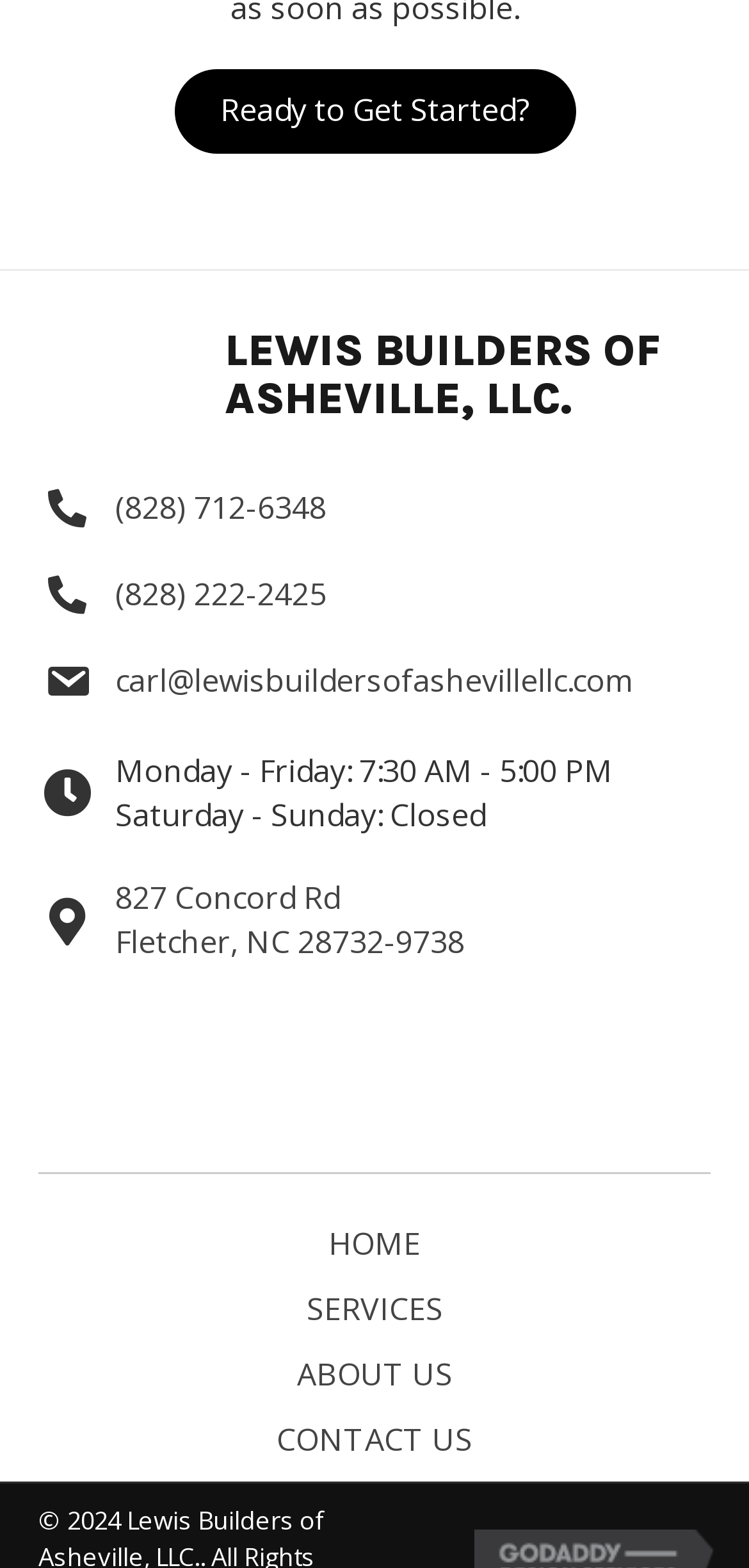Identify the bounding box coordinates for the element you need to click to achieve the following task: "Click the 'Ready to Get Started?' button". The coordinates must be four float values ranging from 0 to 1, formatted as [left, top, right, bottom].

[0.232, 0.045, 0.768, 0.098]